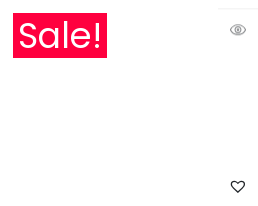Illustrate the scene in the image with a detailed description.

This vibrant image features a bold "Sale!" announcement in striking white text on a bright red background. It is designed to capture attention and convey urgency, drawing potential customers' interest towards current promotions or discounts. On the lower right, there's a whimsical outline of a heart, which adds a playful element to the visual, inviting users to engage with the offers. This visually striking setup effectively communicates excitement and encourages shoppers to take advantage of special pricing on products.